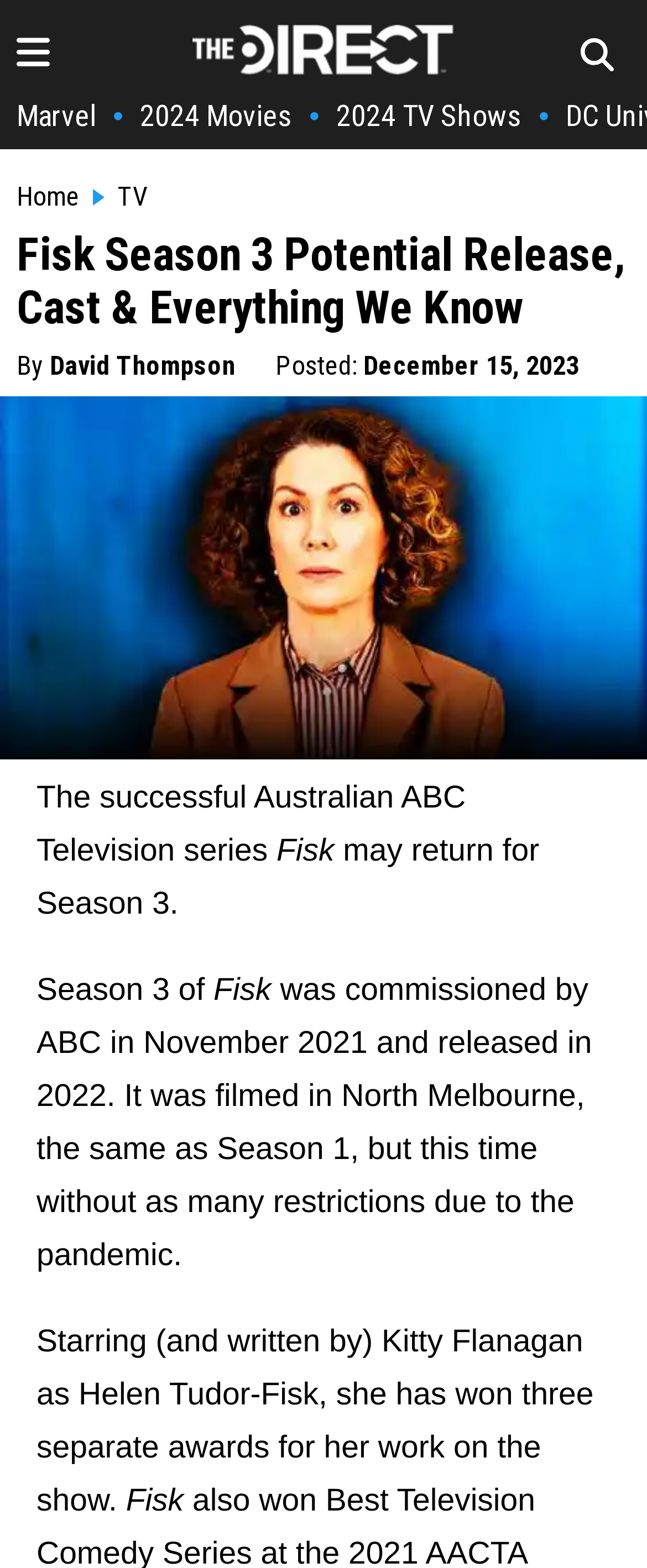Who is the author of the article?
Please give a detailed answer to the question using the information shown in the image.

I found the author's name by looking at the text 'By' followed by a link with the text 'David Thompson', which indicates that David Thompson is the author of the article.